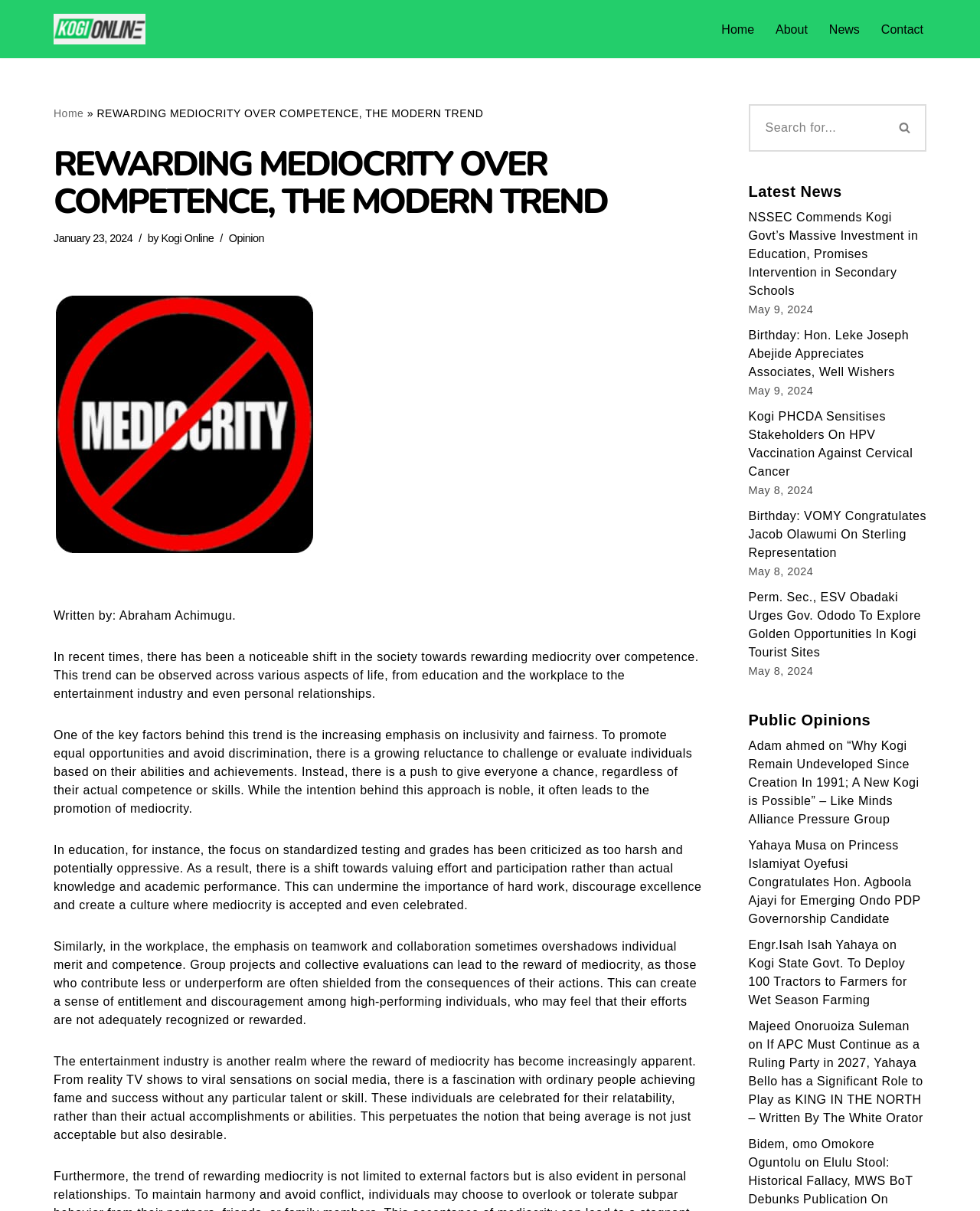Please identify the bounding box coordinates of the clickable region that I should interact with to perform the following instruction: "Click on the 'Home' link". The coordinates should be expressed as four float numbers between 0 and 1, i.e., [left, top, right, bottom].

[0.736, 0.016, 0.77, 0.032]